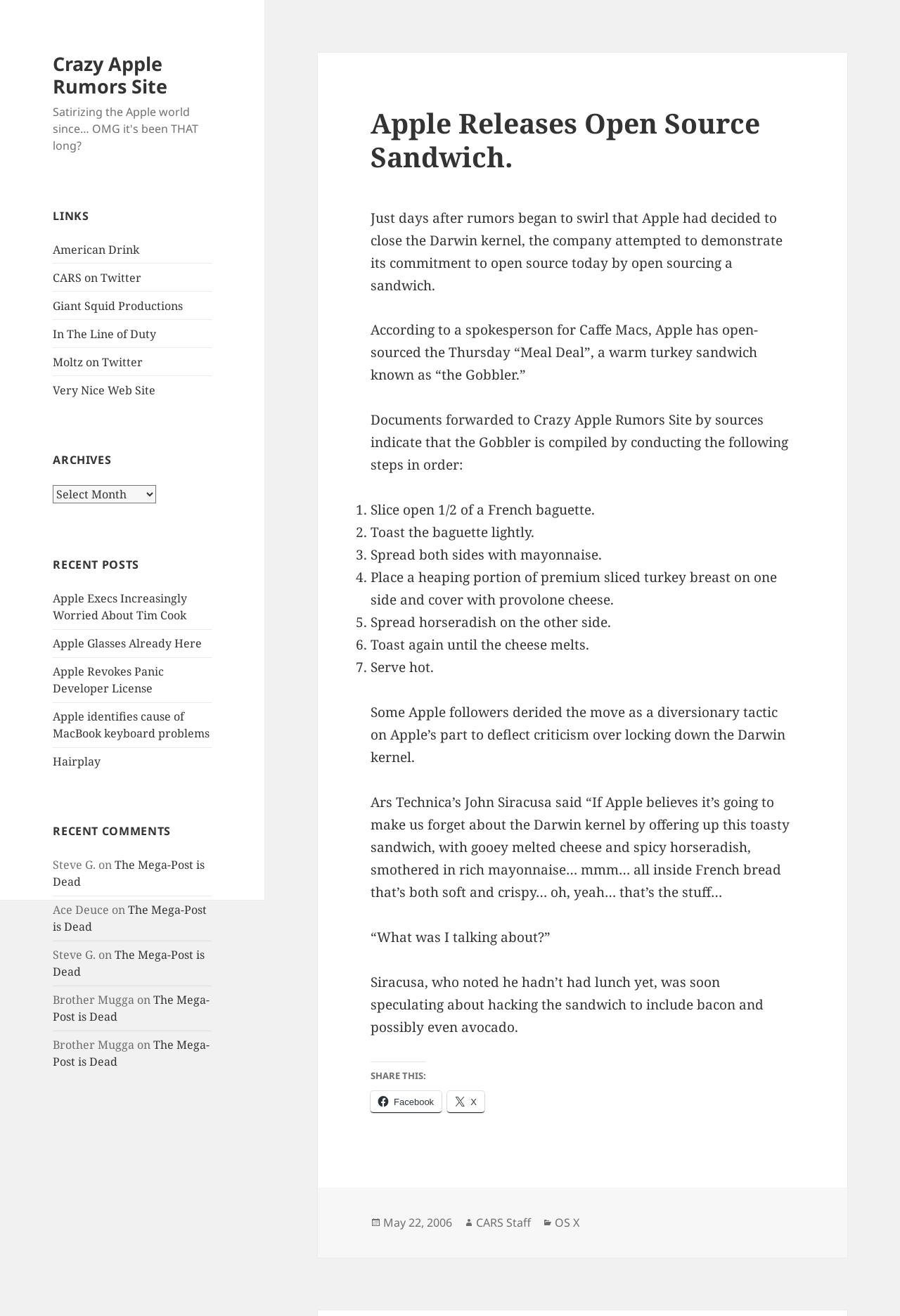Determine the bounding box coordinates of the target area to click to execute the following instruction: "Select the 'Archives' combobox."

[0.059, 0.369, 0.174, 0.382]